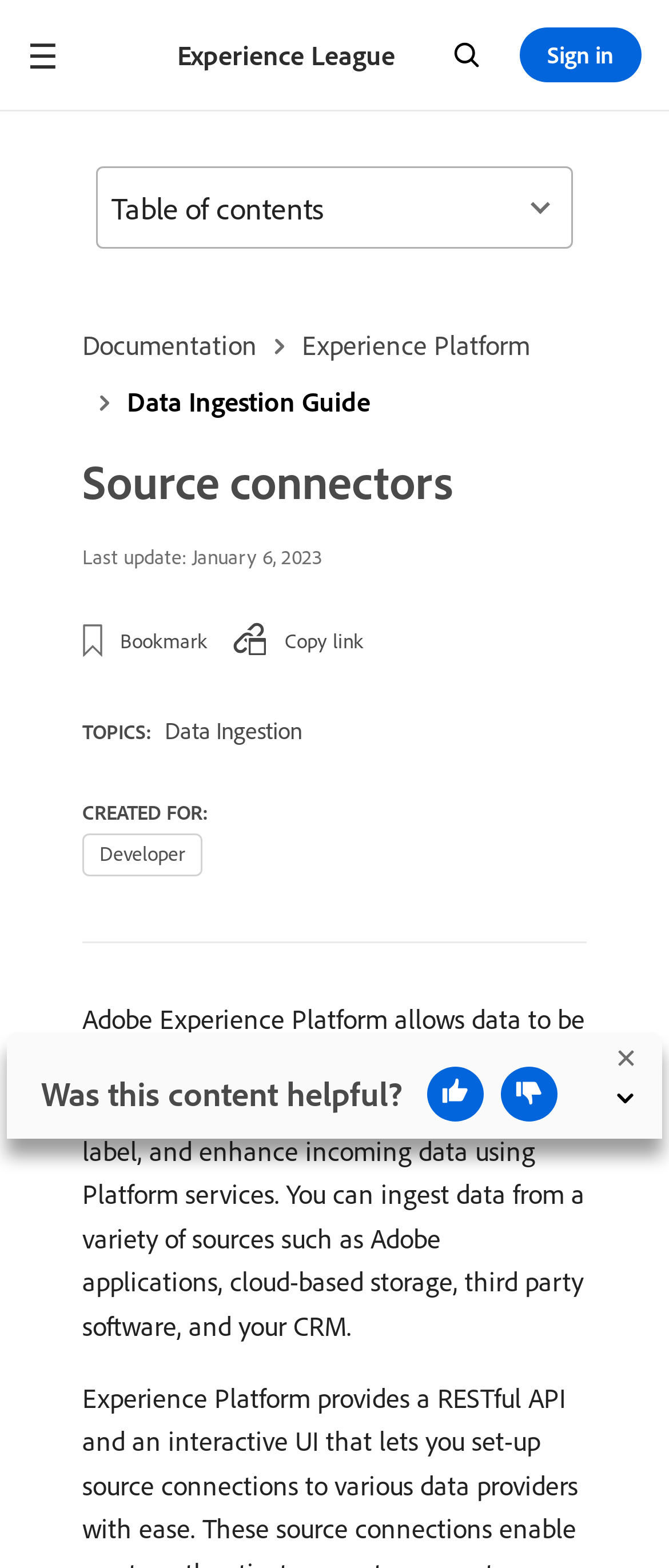What is the purpose of Adobe Experience Platform?
Give a one-word or short phrase answer based on the image.

Ingest data from external sources